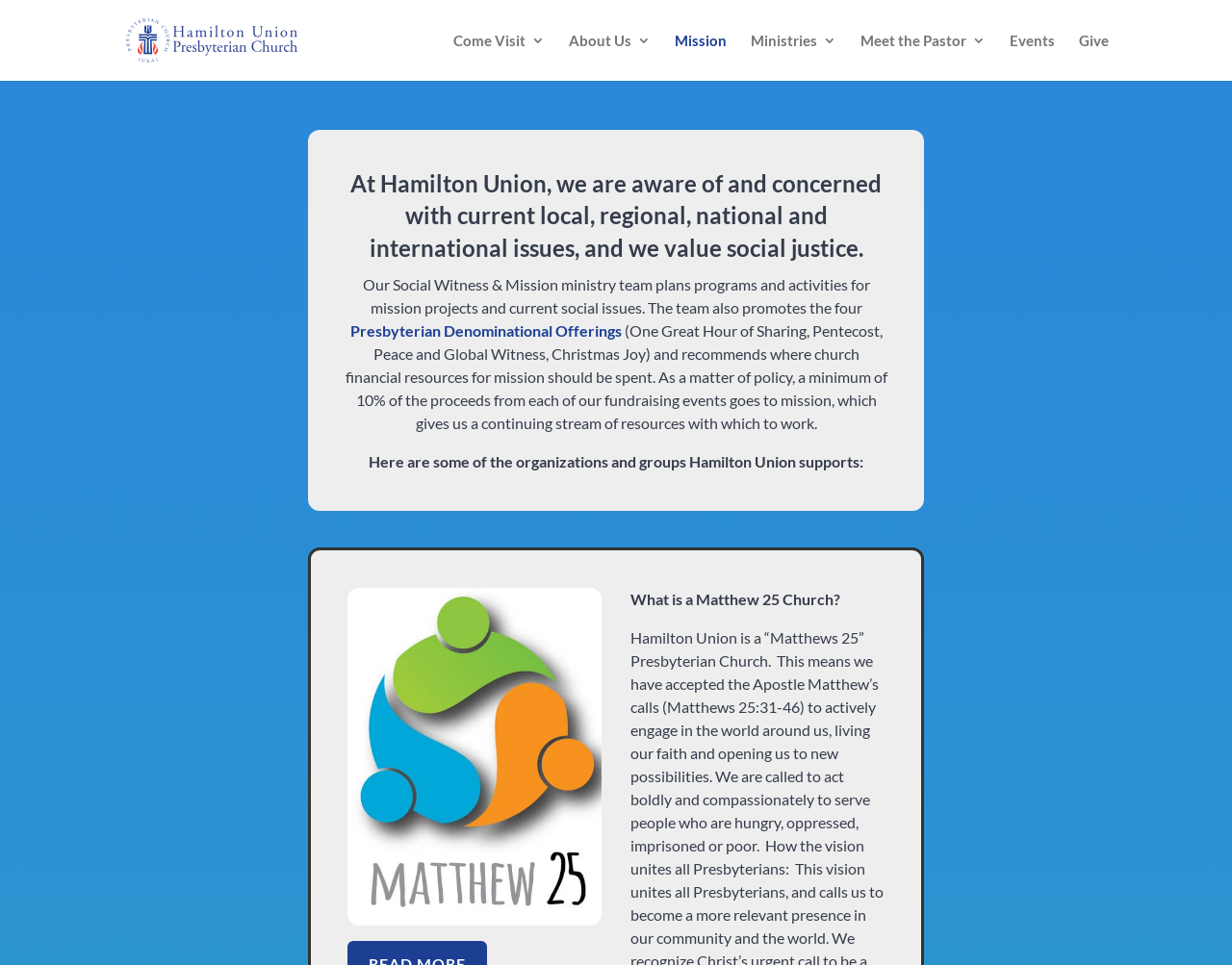How many denominational offerings are mentioned on the webpage?
Using the image, respond with a single word or phrase.

4